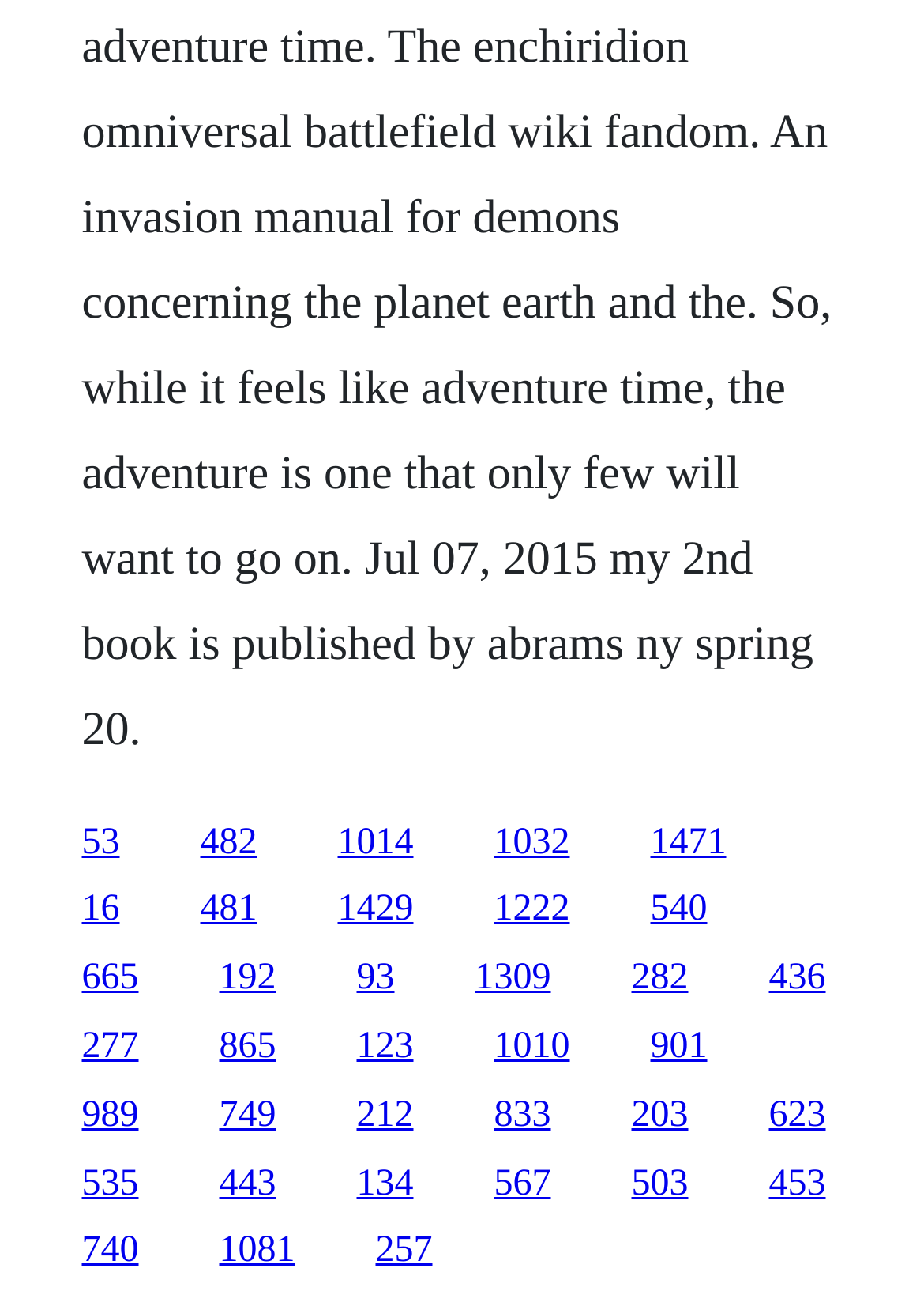Specify the bounding box coordinates of the area to click in order to follow the given instruction: "access the tenth link."

[0.088, 0.681, 0.129, 0.712]